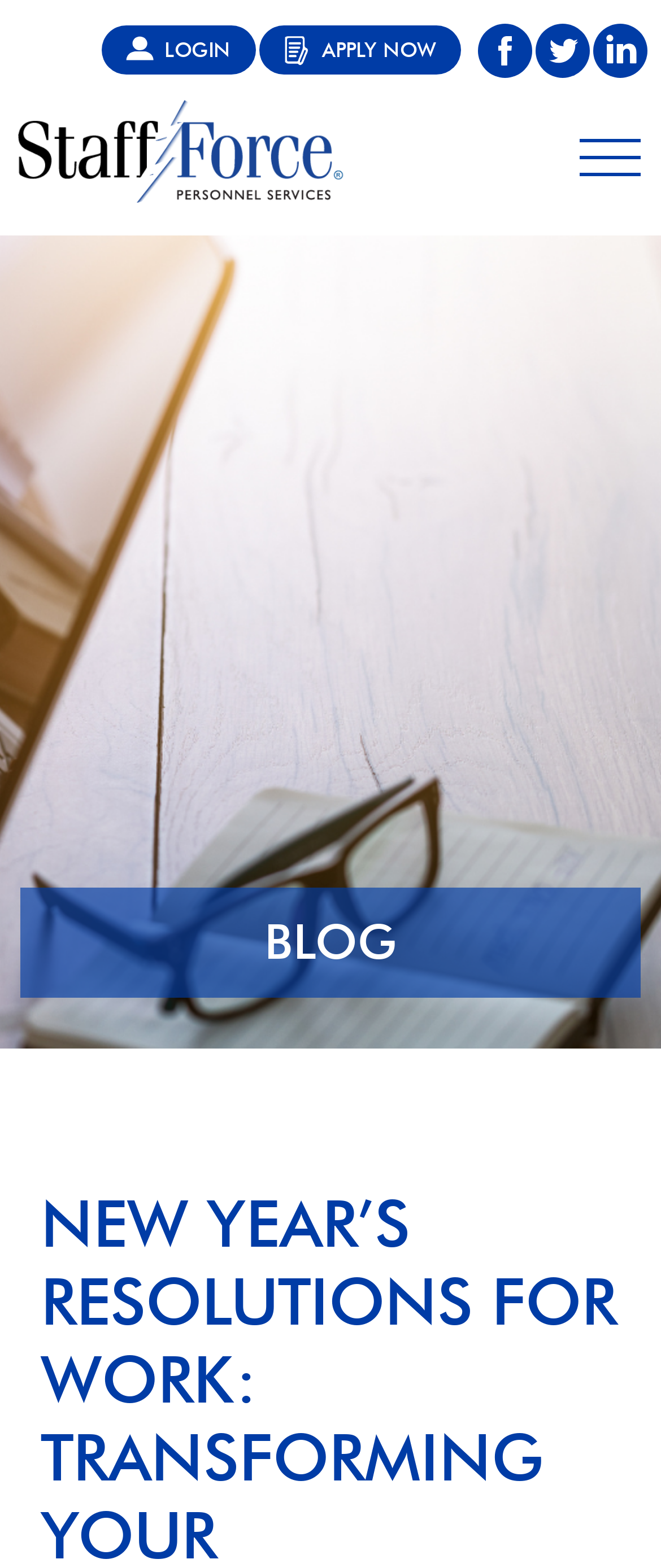Answer the question in one word or a short phrase:
How many navigation links are there?

2